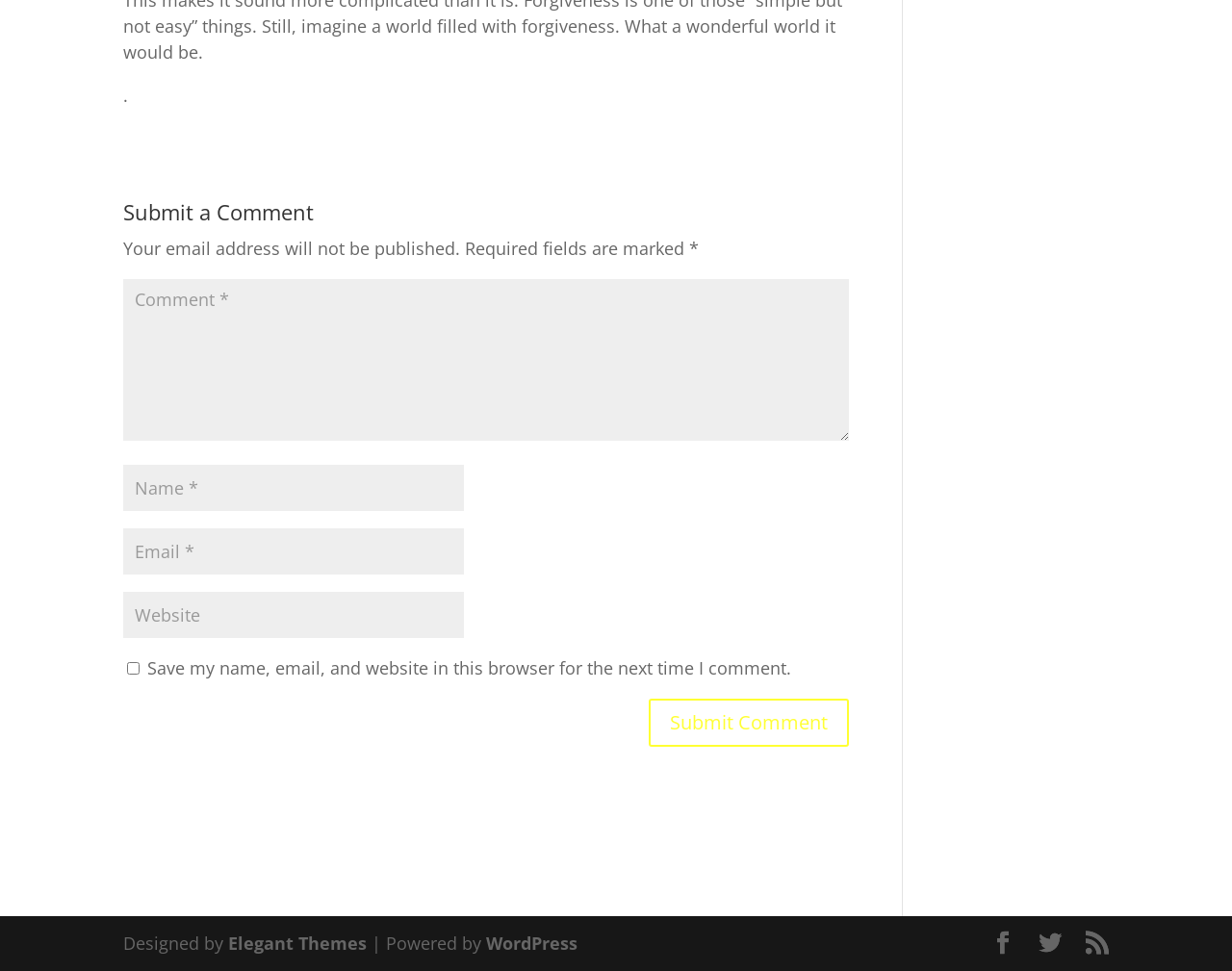Identify the bounding box for the element characterized by the following description: "WordPress".

[0.395, 0.96, 0.469, 0.983]